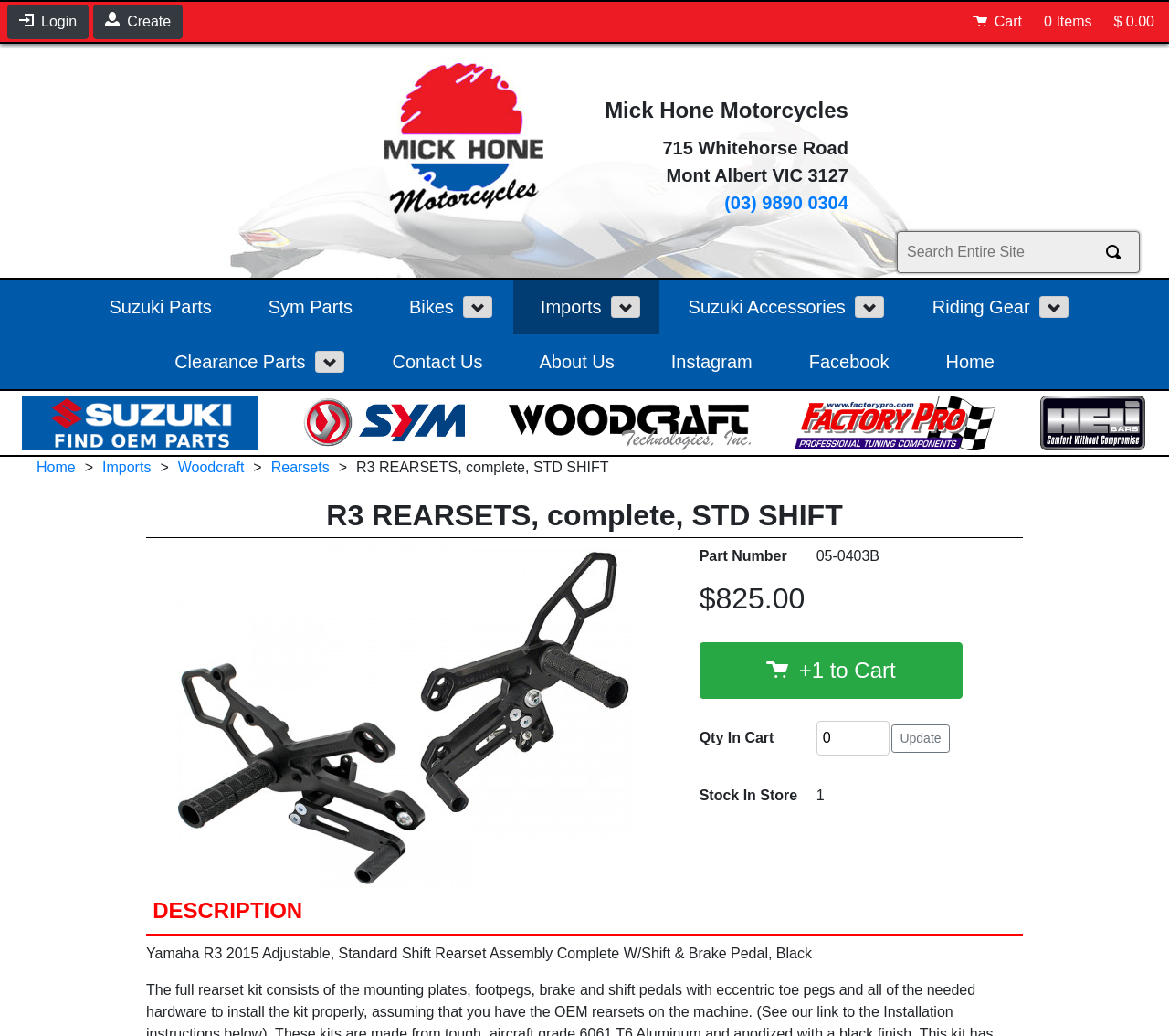Generate a comprehensive description of the webpage.

This webpage is about a motorcycle parts online store, specifically showcasing a product called Woodcraft R3 REARSETS, complete, STD SHIFT. At the top left corner, there are links to login and create an account. Next to them, there is a small non-descriptive text element. On the top right corner, there is a cart icon with a link to view the cart contents and a text indicating the number of items in the cart.

Below the top navigation, there is a large image of the product, accompanied by a heading with the store's name, address, and contact information. On the right side of the image, there is a search bar with a button to search the entire site.

The main content area is divided into two sections. On the left side, there are links to various categories, including Suzuki Parts, Sym Parts, Bikes, and more. Each category has a corresponding button with an arrow icon.

On the right side, there is a detailed product description, including the product name, part number, price, and a quantity selector to add the product to the cart. Below the product description, there is a section with the product's stock status in the store.

At the bottom of the page, there are more links to other categories, including Clearance Parts, Contact Us, and social media profiles.